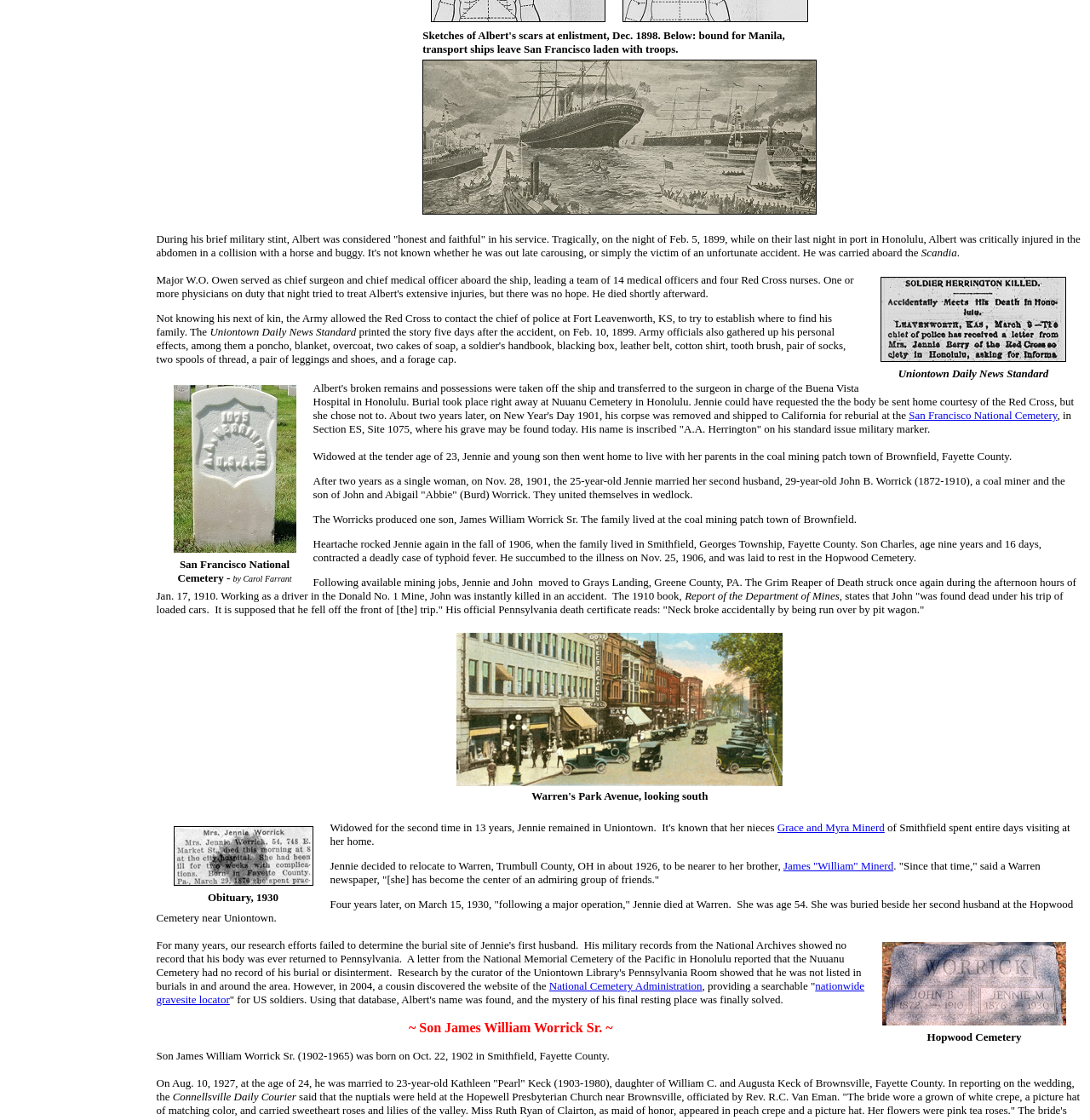From the screenshot, find the bounding box of the UI element matching this description: "James "William" Minerd". Supply the bounding box coordinates in the form [left, top, right, bottom], each a float between 0 and 1.

[0.719, 0.767, 0.82, 0.779]